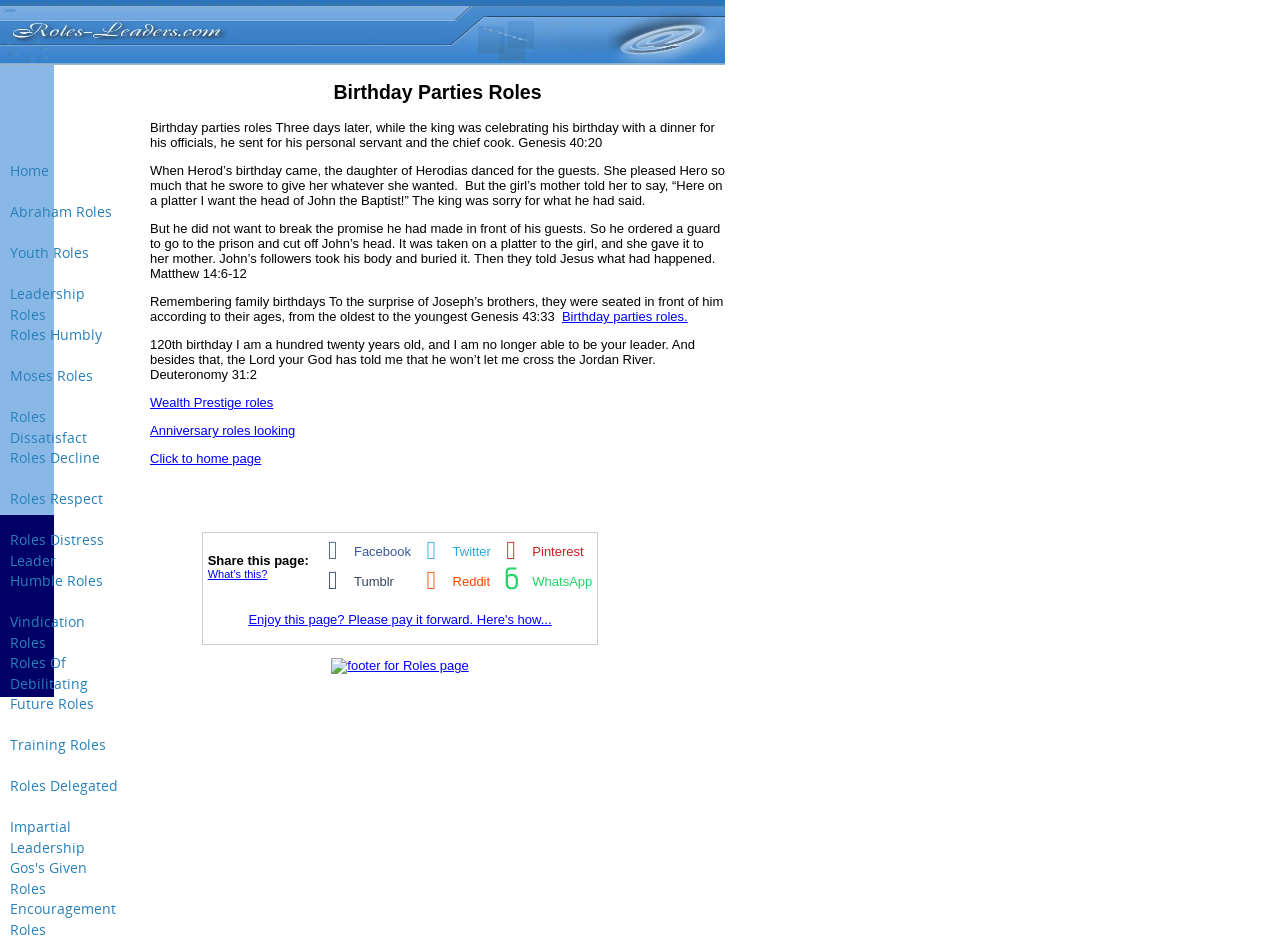What is the topic of the webpage?
From the details in the image, provide a complete and detailed answer to the question.

The topic of the webpage is 'Birthday Parties Roles' which can be inferred from the title of the webpage and the content of the page which discusses birthday parties and their roles in different contexts.